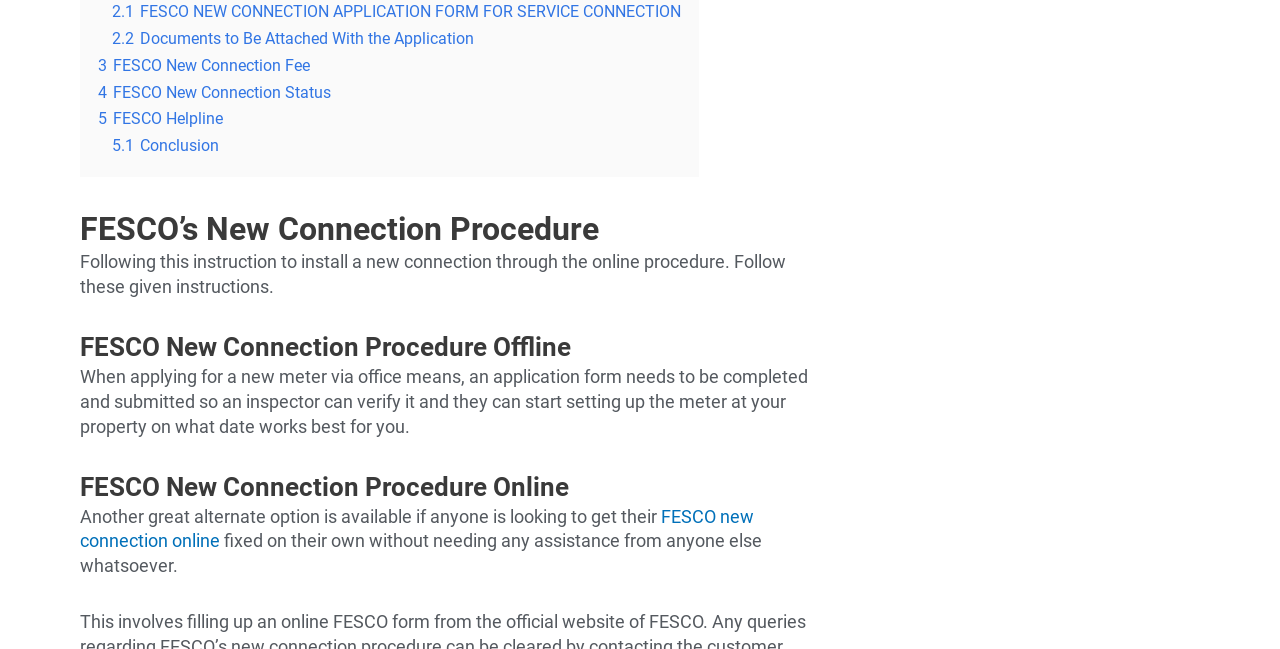Locate the UI element described by FESCO new connection online in the provided webpage screenshot. Return the bounding box coordinates in the format (top-left x, top-left y, bottom-right x, bottom-right y), ensuring all values are between 0 and 1.

[0.062, 0.779, 0.589, 0.85]